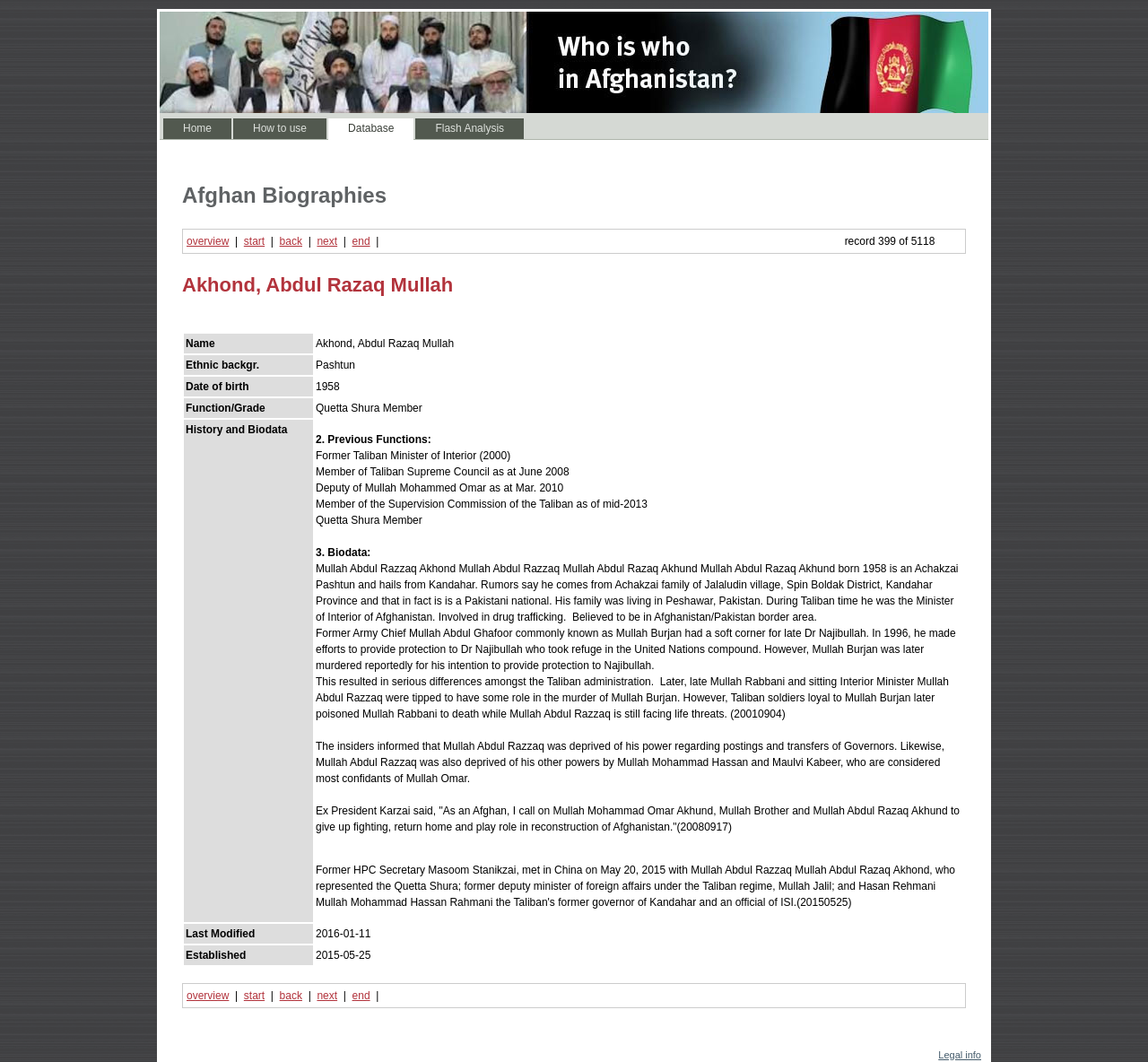Please identify the bounding box coordinates of the element's region that needs to be clicked to fulfill the following instruction: "Click on the 'Overview' link". The bounding box coordinates should consist of four float numbers between 0 and 1, i.e., [left, top, right, bottom].

[0.162, 0.222, 0.199, 0.233]